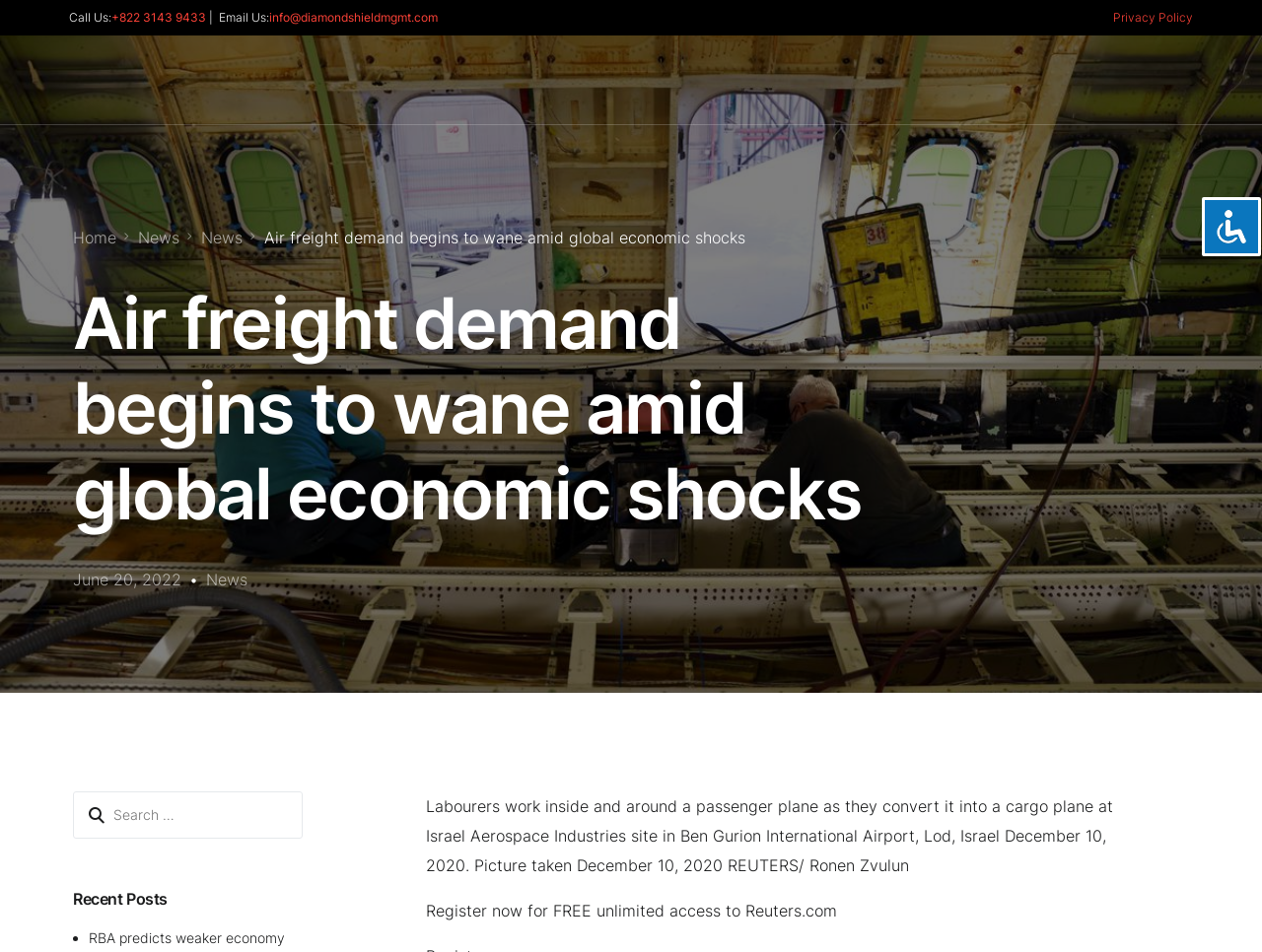Locate the bounding box coordinates of the area you need to click to fulfill this instruction: 'Call us'. The coordinates must be in the form of four float numbers ranging from 0 to 1: [left, top, right, bottom].

[0.055, 0.01, 0.088, 0.026]